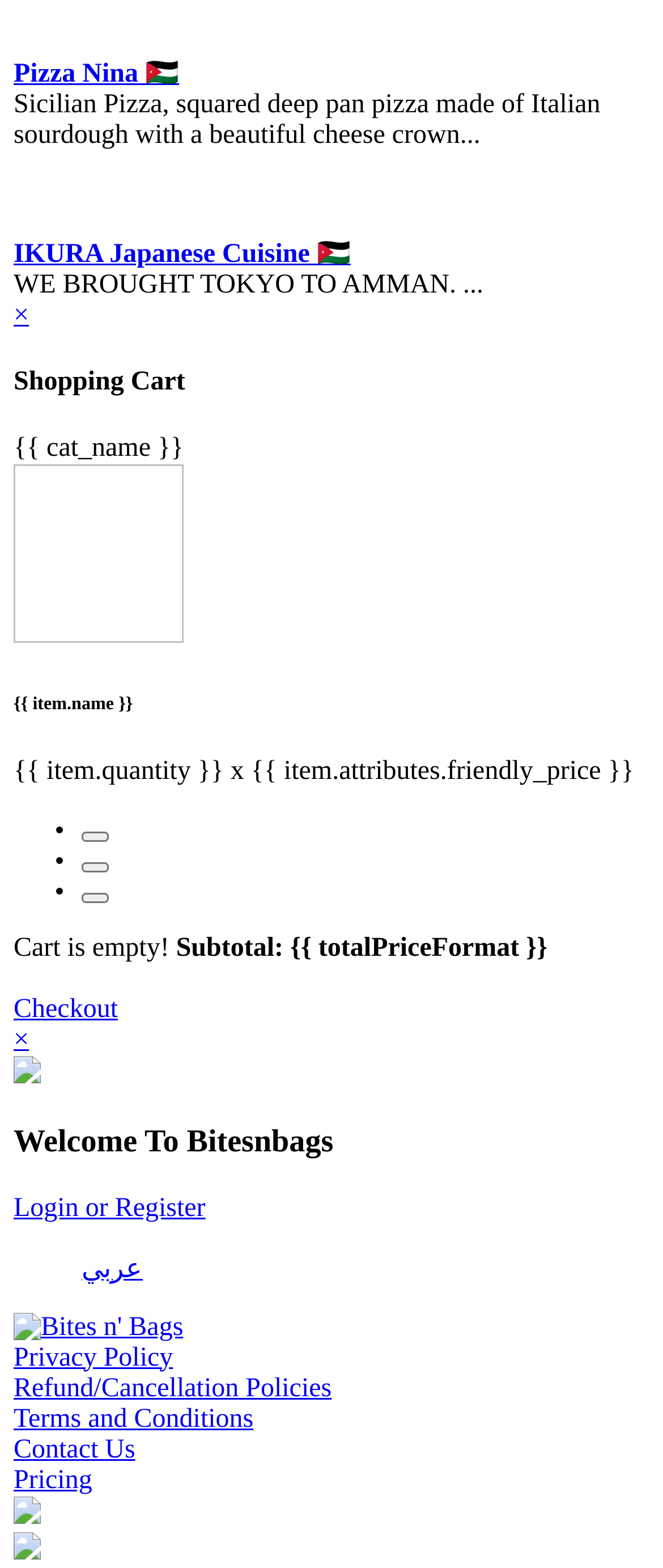What type of cuisine is offered by IKURA?
Please use the image to deliver a detailed and complete answer.

The webpage mentions 'IKURA Japanese Cuisine' with a description 'WE BROUGHT TOKYO TO AMMAN. Japanese Cuisine – Art in Motion. A riveting experience brought to you by our passion for Sushi & teppanyaki.' This indicates that IKURA offers Japanese cuisine.